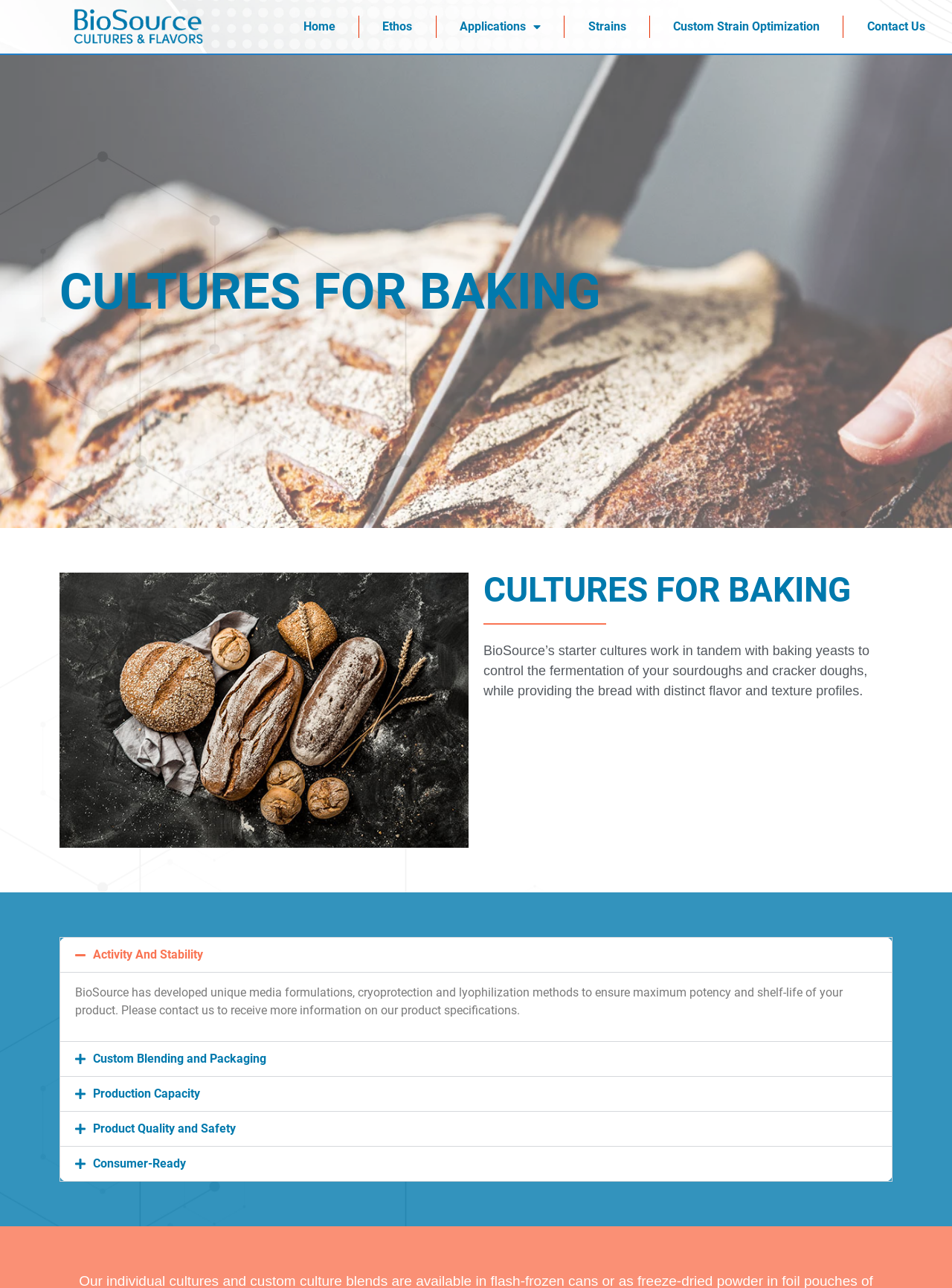Describe all significant elements and features of the webpage.

The webpage is about BioSource, a company that provides cultures for baking. At the top, there is a navigation menu with links to different sections of the website, including "Home", "Ethos", "Applications", "Strains", "Custom Strain Optimization", and "Contact Us". 

Below the navigation menu, there are two headings that read "CULTURES FOR BAKING", one on the left and one on the right side of the page. 

On the left side, there is a paragraph of text that explains how BioSource's starter cultures work with baking yeasts to control fermentation and provide distinct flavor and texture profiles to bread.

On the right side, there are five buttons labeled "Activity And Stability", "Custom Blending and Packaging", "Production Capacity", "Product Quality and Safety", and "Consumer-Ready". The "Activity And Stability" button is expanded, showing a region with a paragraph of text that describes BioSource's unique media formulations, cryoprotection, and lyophilization methods to ensure maximum potency and shelf-life of their products. The other buttons are not expanded, but they likely contain similar information about different aspects of BioSource's products and services.